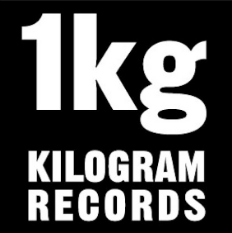Analyze the image and provide a detailed answer to the question: What type of font is used for 'KILOGRAM RECORDS'?

The text 'KILOGRAM RECORDS' in the logo is written in a straightforward font, which contrasts with the bold and playful expression '1kg' and adds to the overall modern and striking visual identity of the logo.